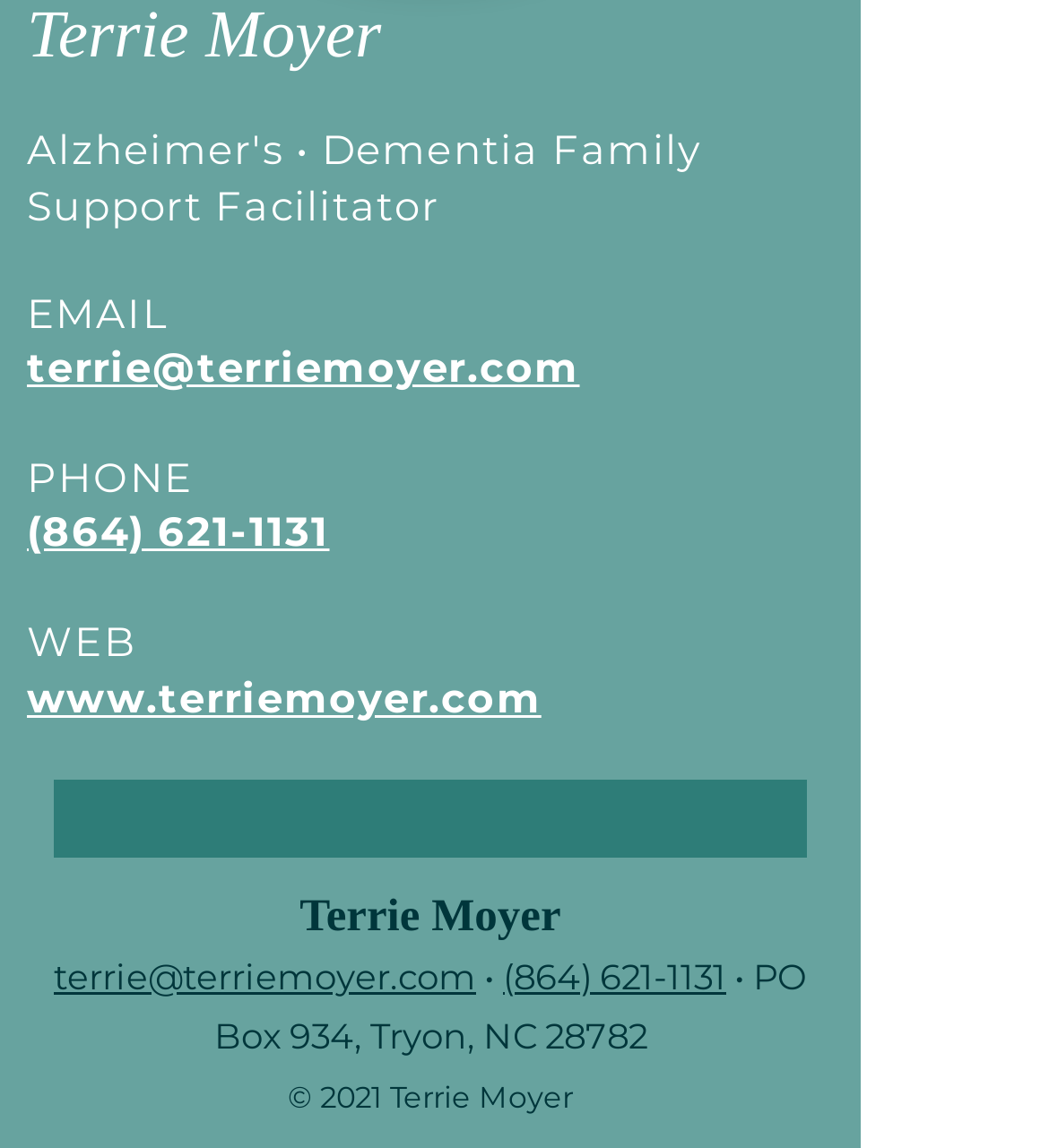Give a one-word or short-phrase answer to the following question: 
What is the address of the facilitator?

PO Box 934, Tryon, NC 28782